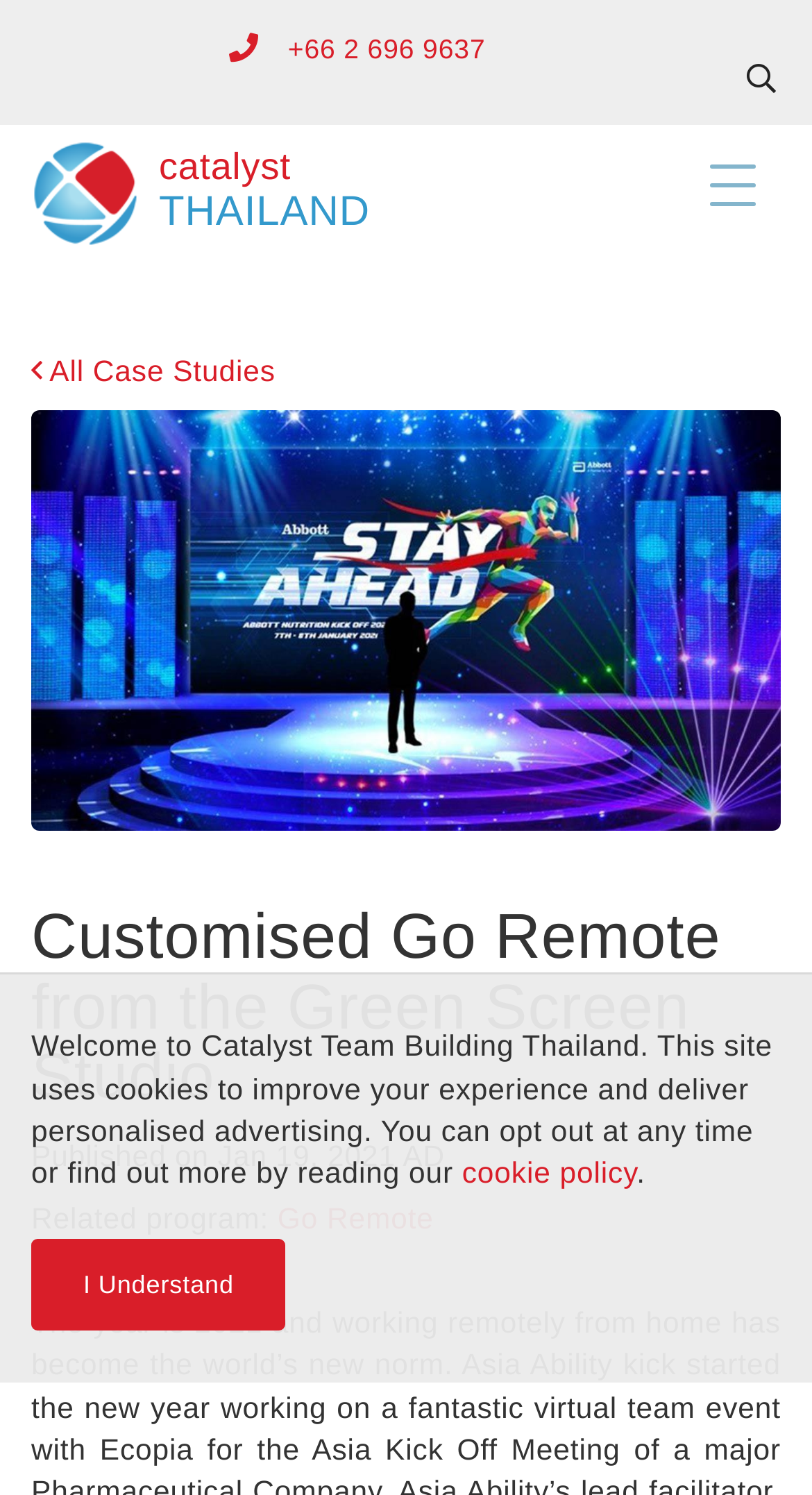Determine the bounding box coordinates of the clickable element necessary to fulfill the instruction: "Read the case study". Provide the coordinates as four float numbers within the 0 to 1 range, i.e., [left, top, right, bottom].

[0.038, 0.274, 0.962, 0.556]